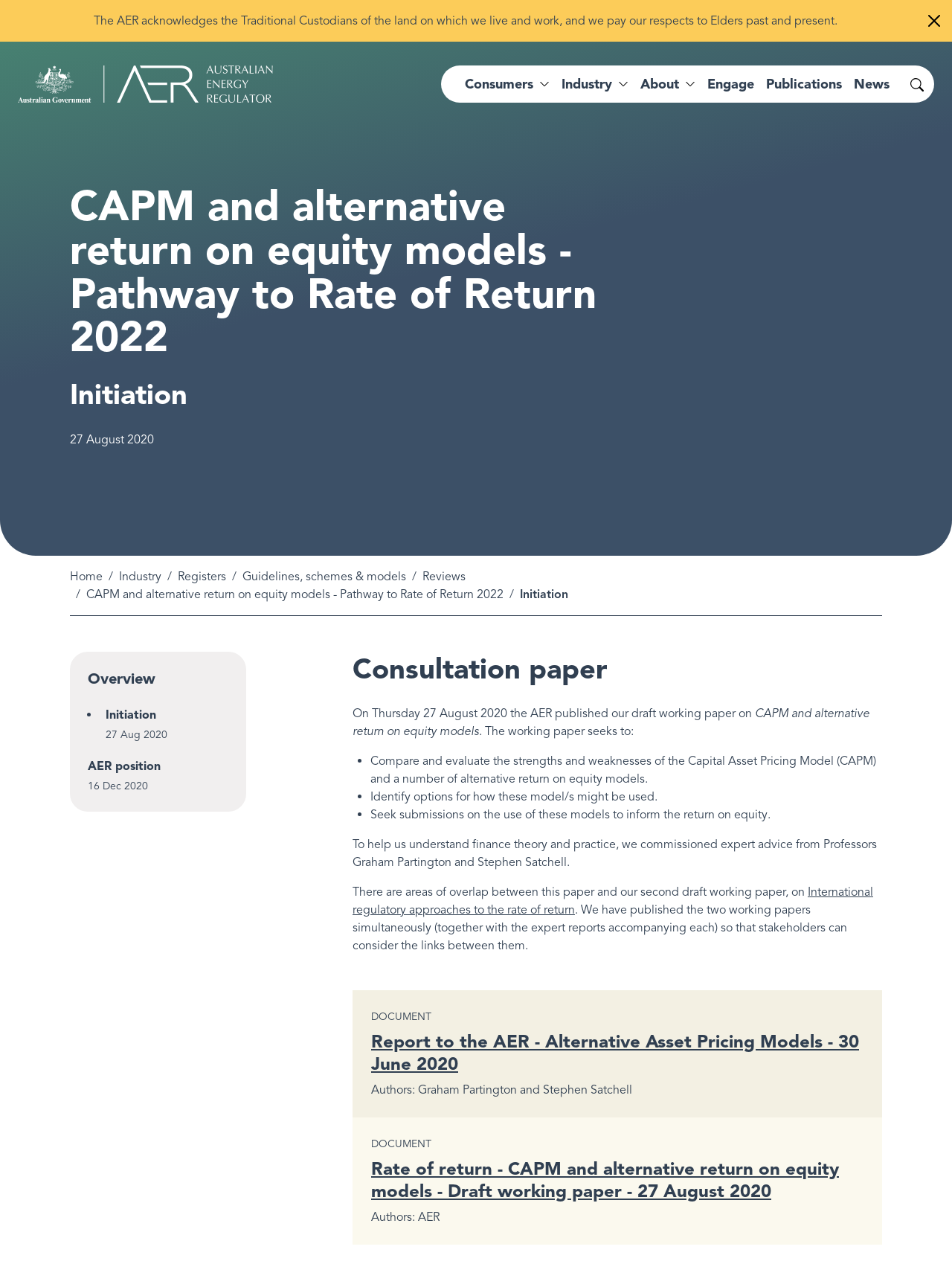What is the purpose of the working paper? Based on the image, give a response in one word or a short phrase.

To compare and evaluate CAPM and alternative return on equity models